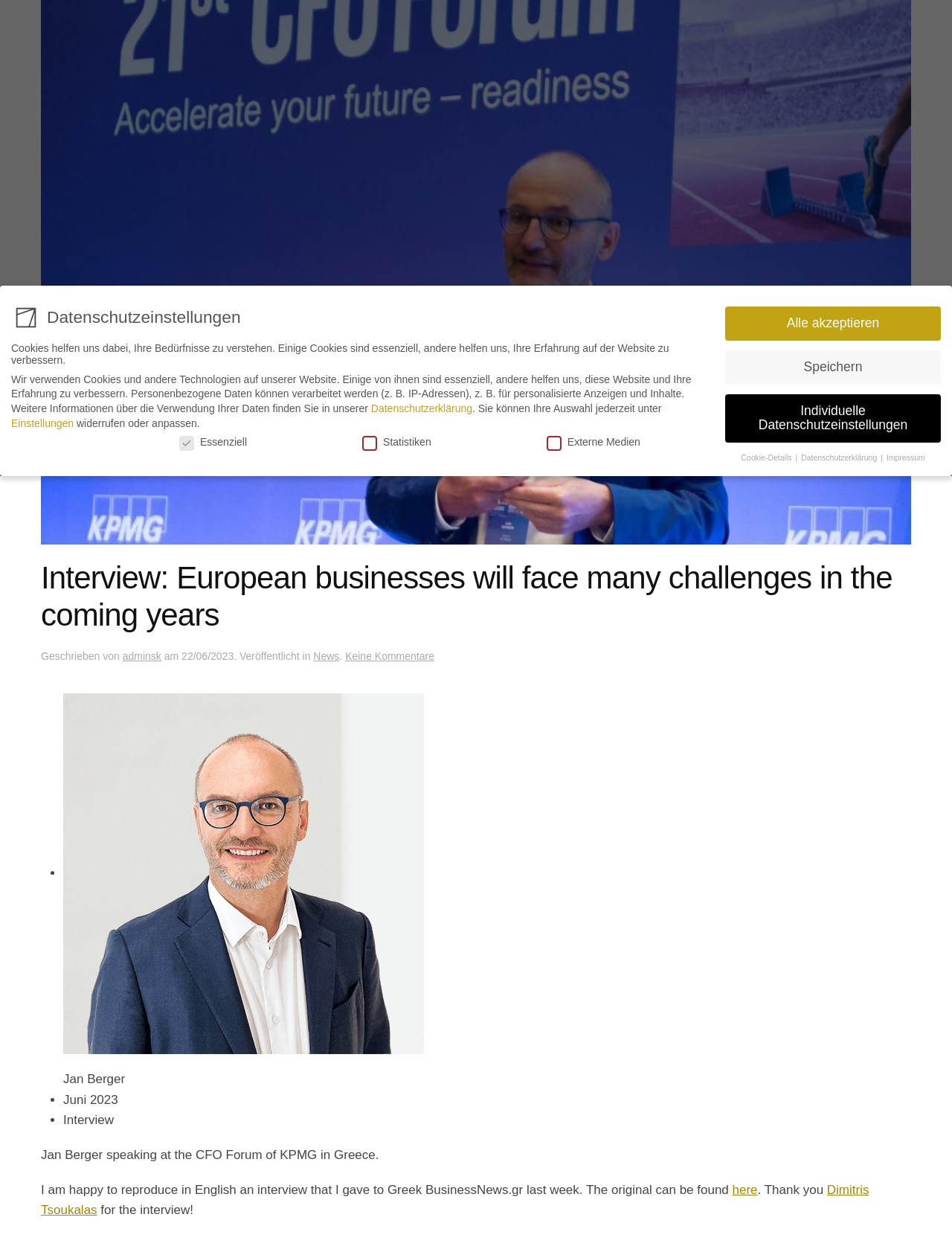Refer to the element description Cookie-Informationen anzeigen Cookie-Informationen ausblenden and identify the corresponding bounding box in the screenshot. Format the coordinates as (top-left x, top-left y, bottom-right x, bottom-right y) with values in the range of 0 to 1.

[0.017, 0.653, 0.983, 0.664]